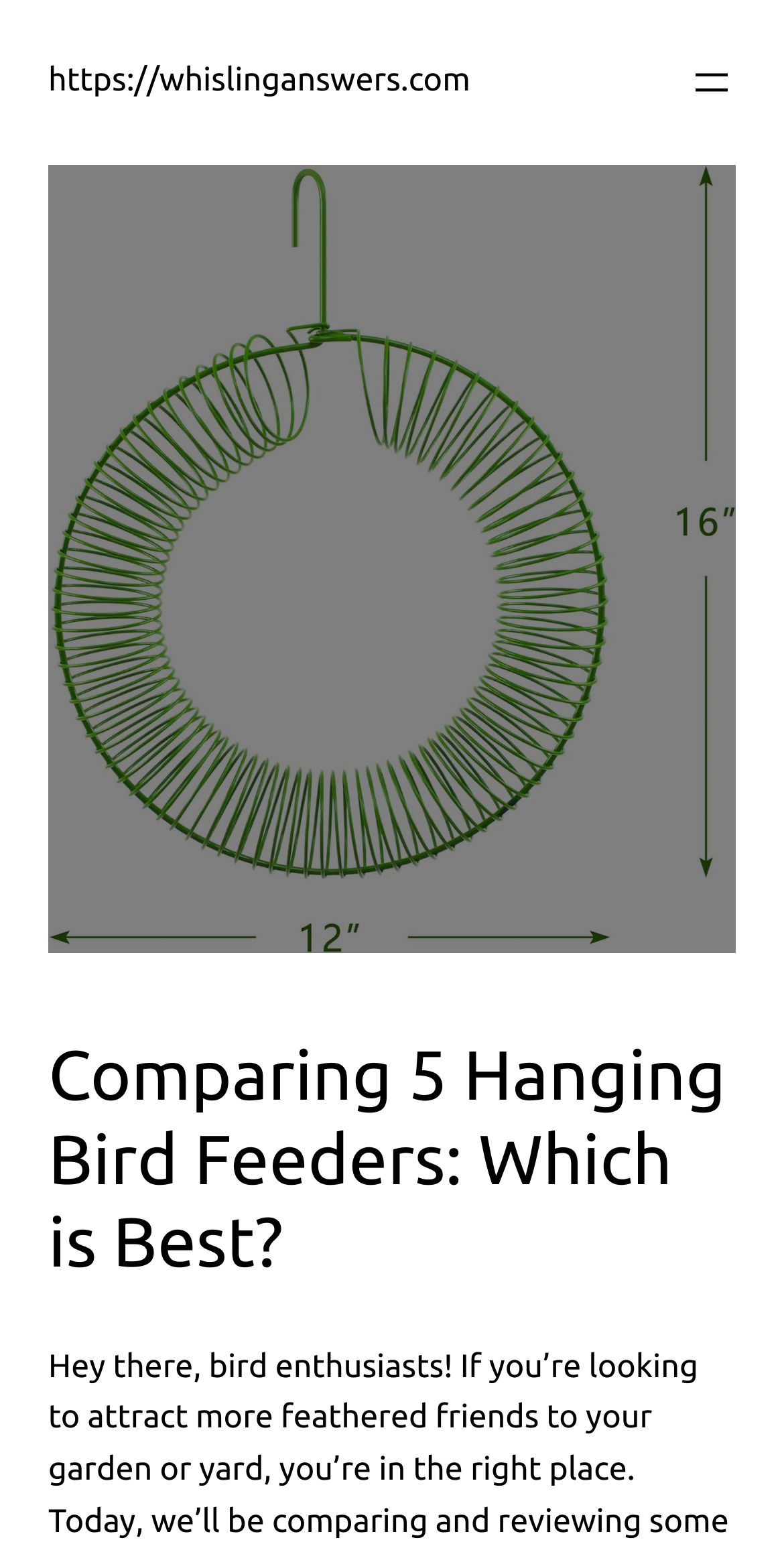Using the description "https://whislinganswers.com", locate and provide the bounding box of the UI element.

[0.062, 0.041, 0.6, 0.064]